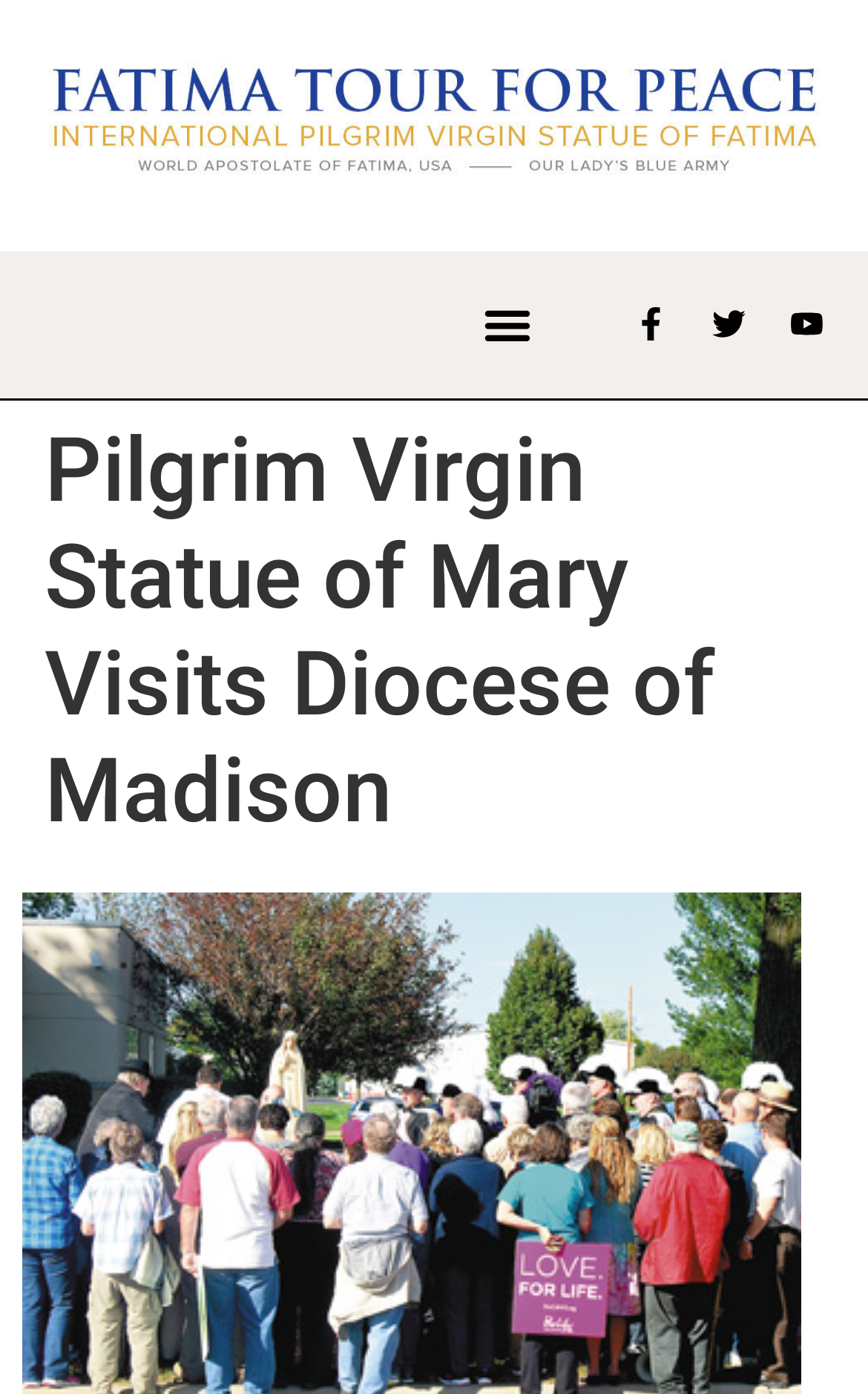Explain the webpage's layout and main content in detail.

The webpage is about the Pilgrim Virgin Statue of Mary visiting the Diocese of Madison. At the top left of the page, there is a link. Next to it, on the right, is a button labeled "Menu Toggle" which is not expanded. 

Below the top section, there are three images aligned horizontally, taking up most of the width of the page. The first image is on the left, the second is in the middle, and the third is on the right. 

Underneath the images, there is a large header that spans the entire width of the page, containing the title "Pilgrim Virgin Statue of Mary Visits Diocese of Madison".